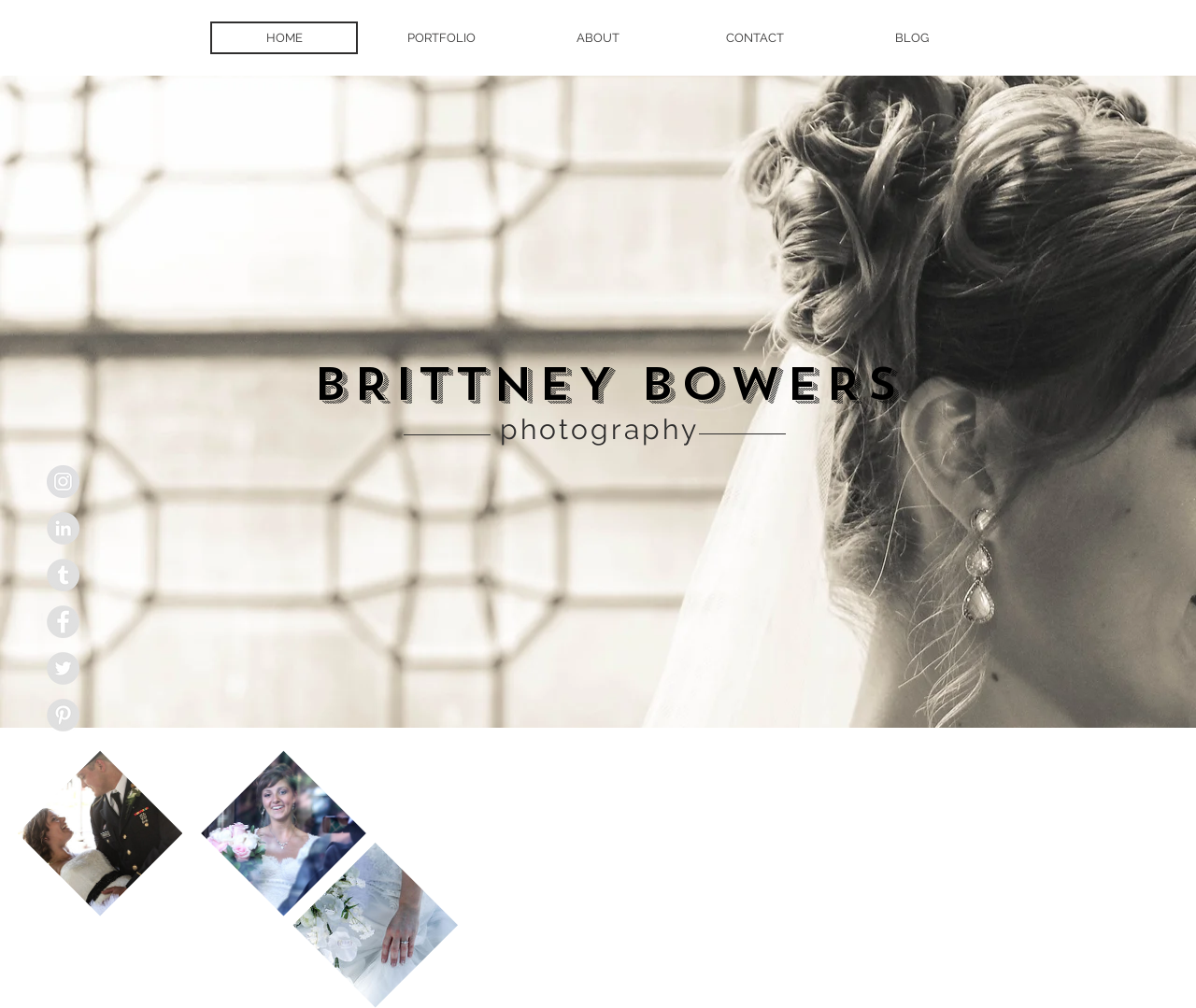What is the main navigation menu composed of?
Look at the image and provide a detailed response to the question.

The main navigation menu is located at the top of the webpage and consists of five links: 'HOME', 'PORTFOLIO', 'ABOUT', 'CONTACT', and 'BLOG', which provide access to different sections of the website.